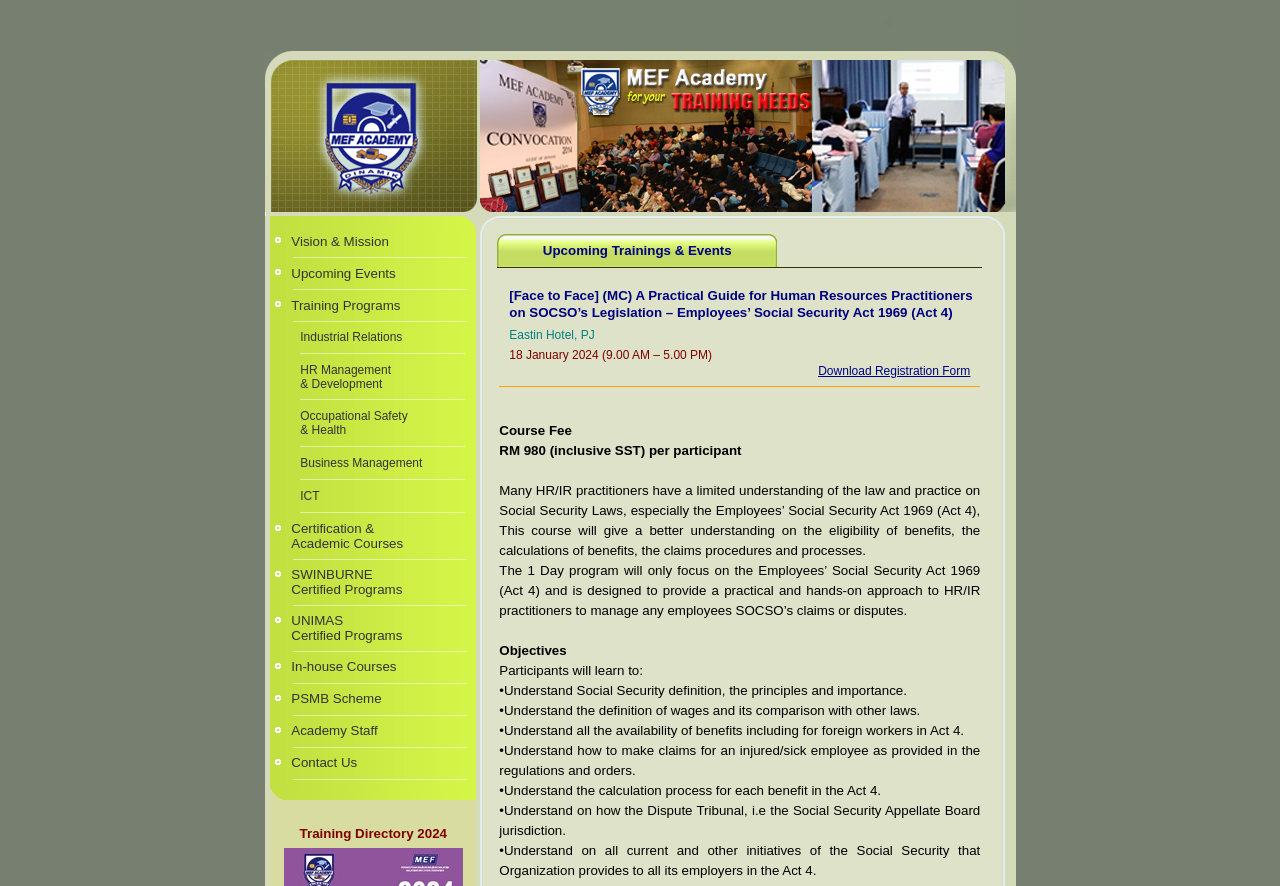Observe the image and answer the following question in detail: What is the last category of training programs listed?

The last category of training programs listed is SWINBURNE Certified Programs, which is located at the bottom of the table listing the training programs.